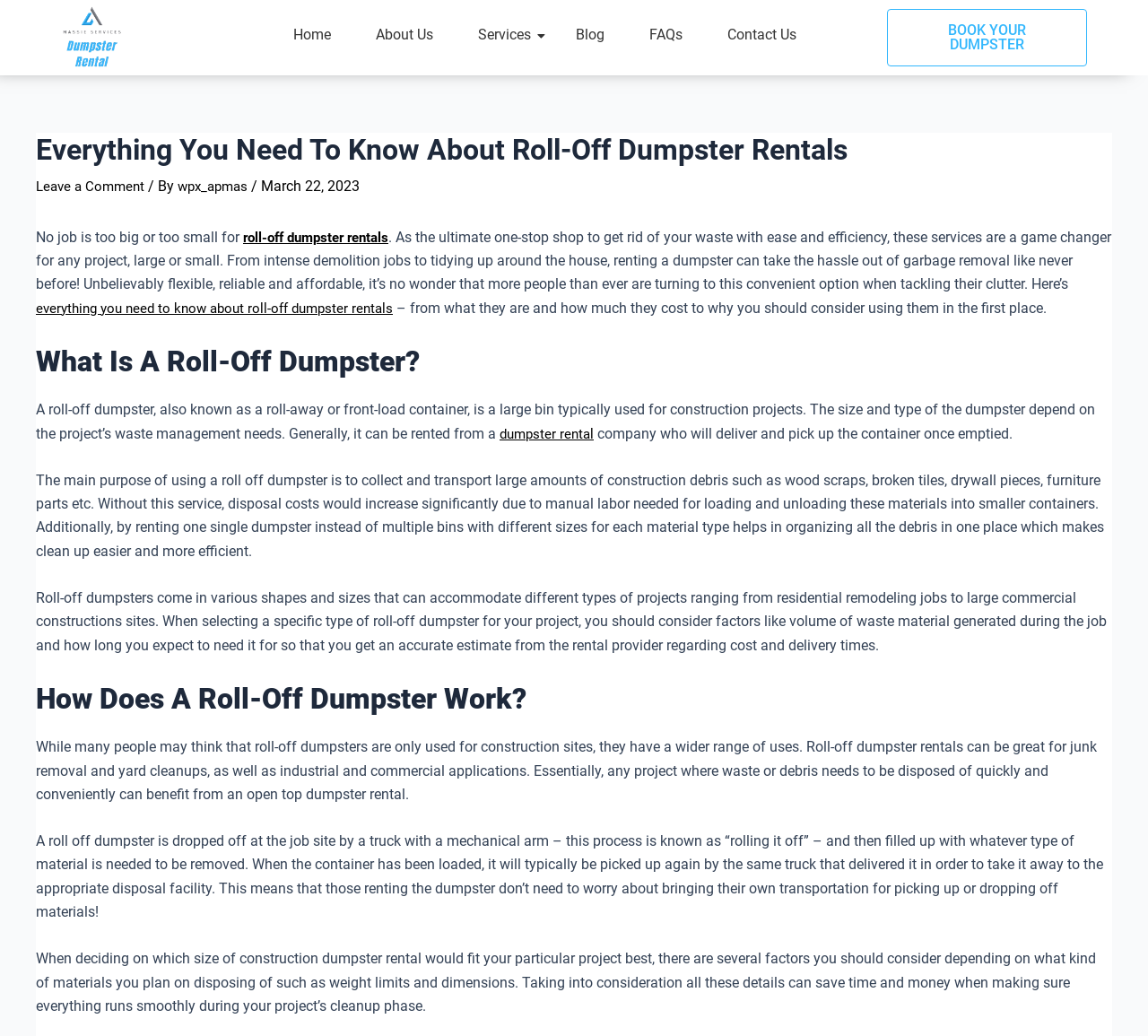Show me the bounding box coordinates of the clickable region to achieve the task as per the instruction: "Go to the 'Home' page".

[0.244, 0.023, 0.3, 0.047]